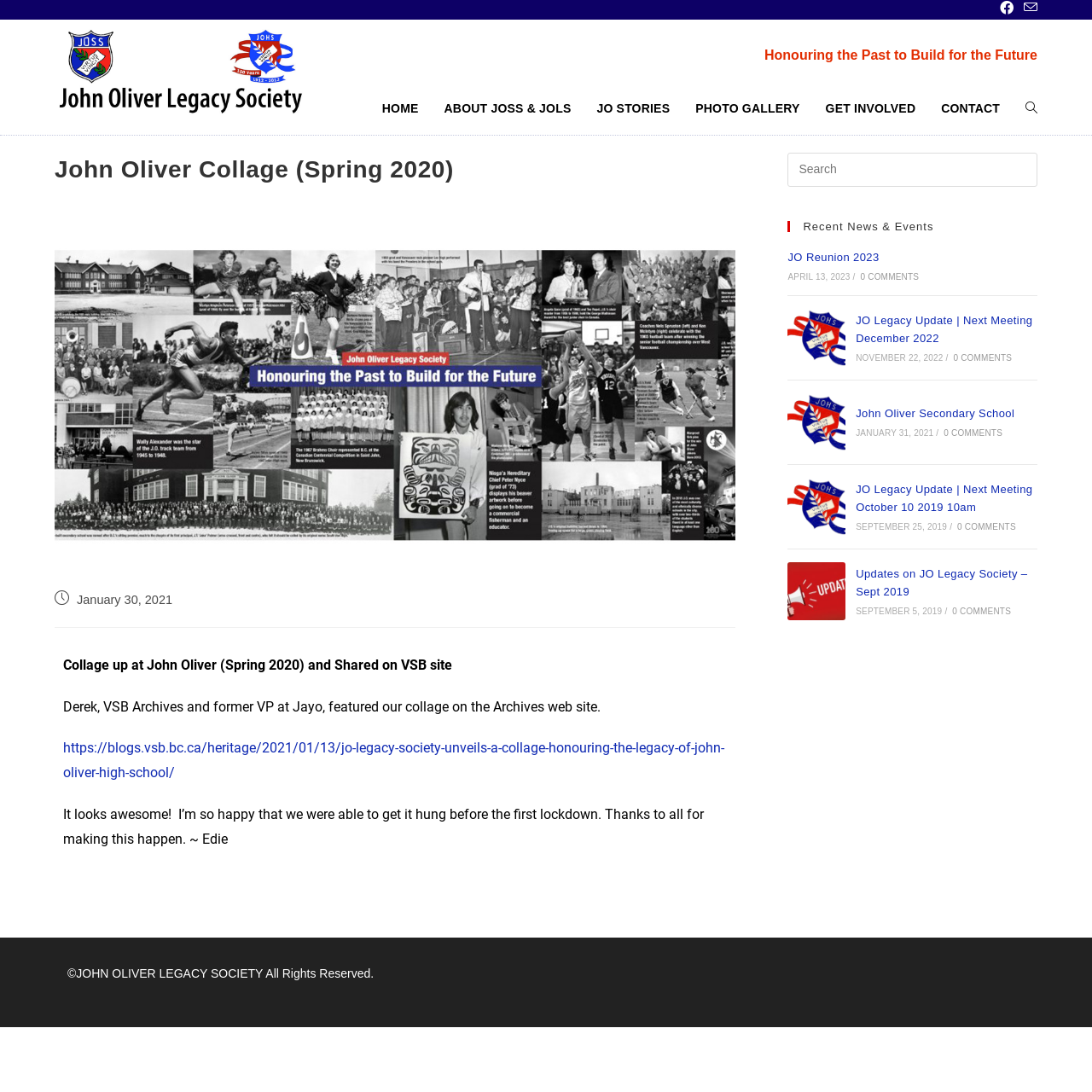What is the name of the high school?
Answer the question with just one word or phrase using the image.

John Oliver Secondary School